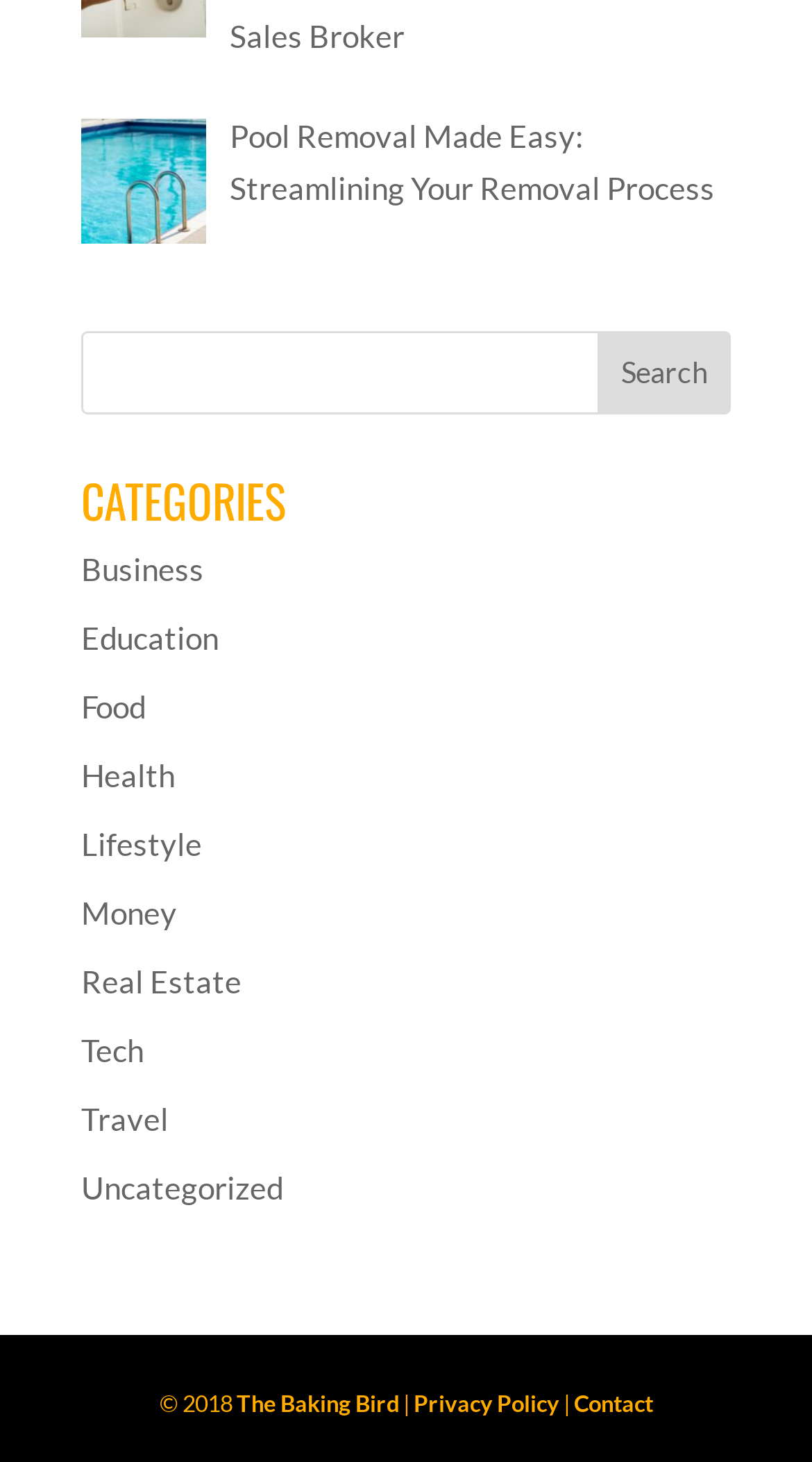What is the copyright year?
Carefully examine the image and provide a detailed answer to the question.

The webpage has a footer section which includes a copyright notice that reads '© 2018'.